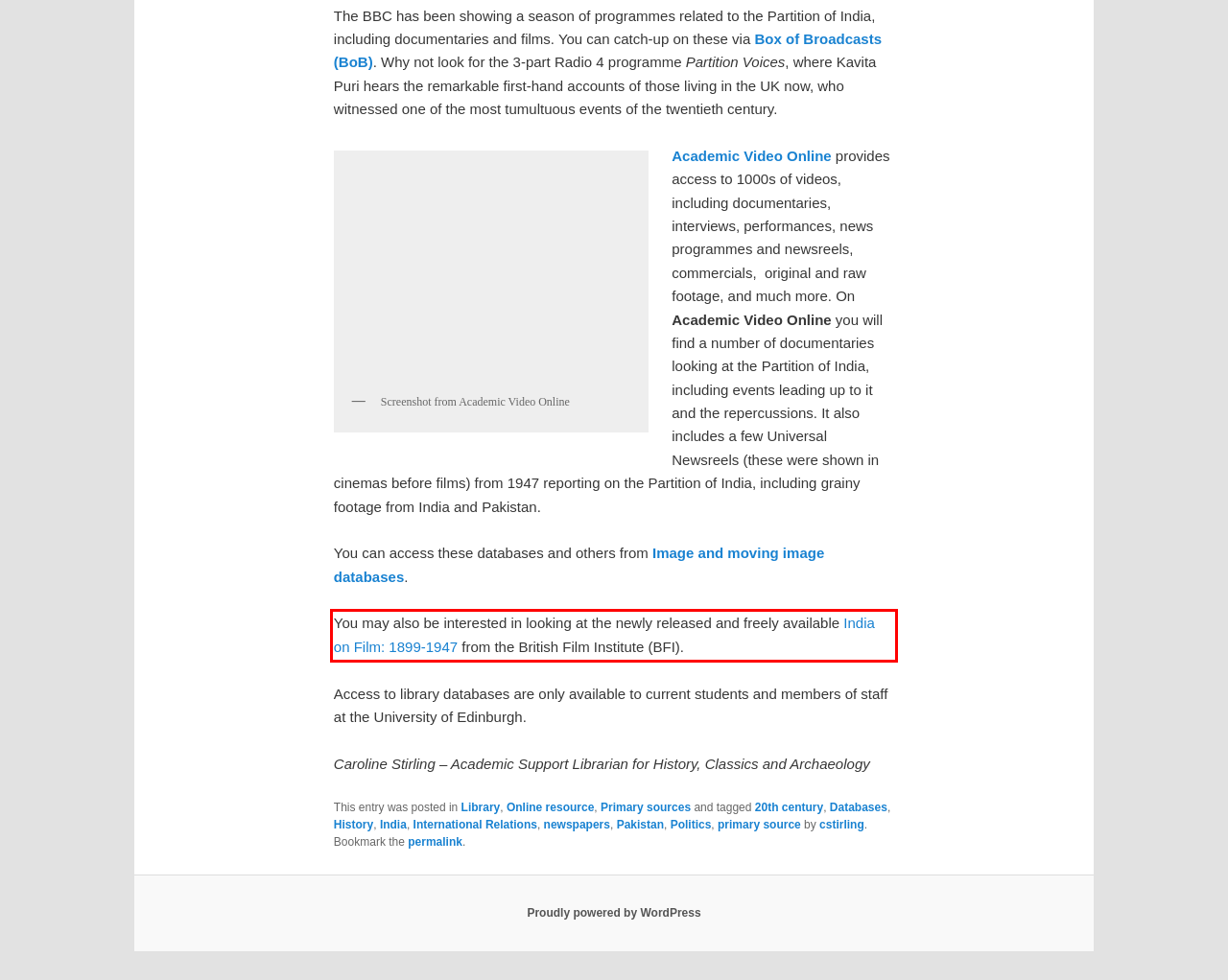Please use OCR to extract the text content from the red bounding box in the provided webpage screenshot.

You may also be interested in looking at the newly released and freely available India on Film: 1899-1947 from the British Film Institute (BFI).